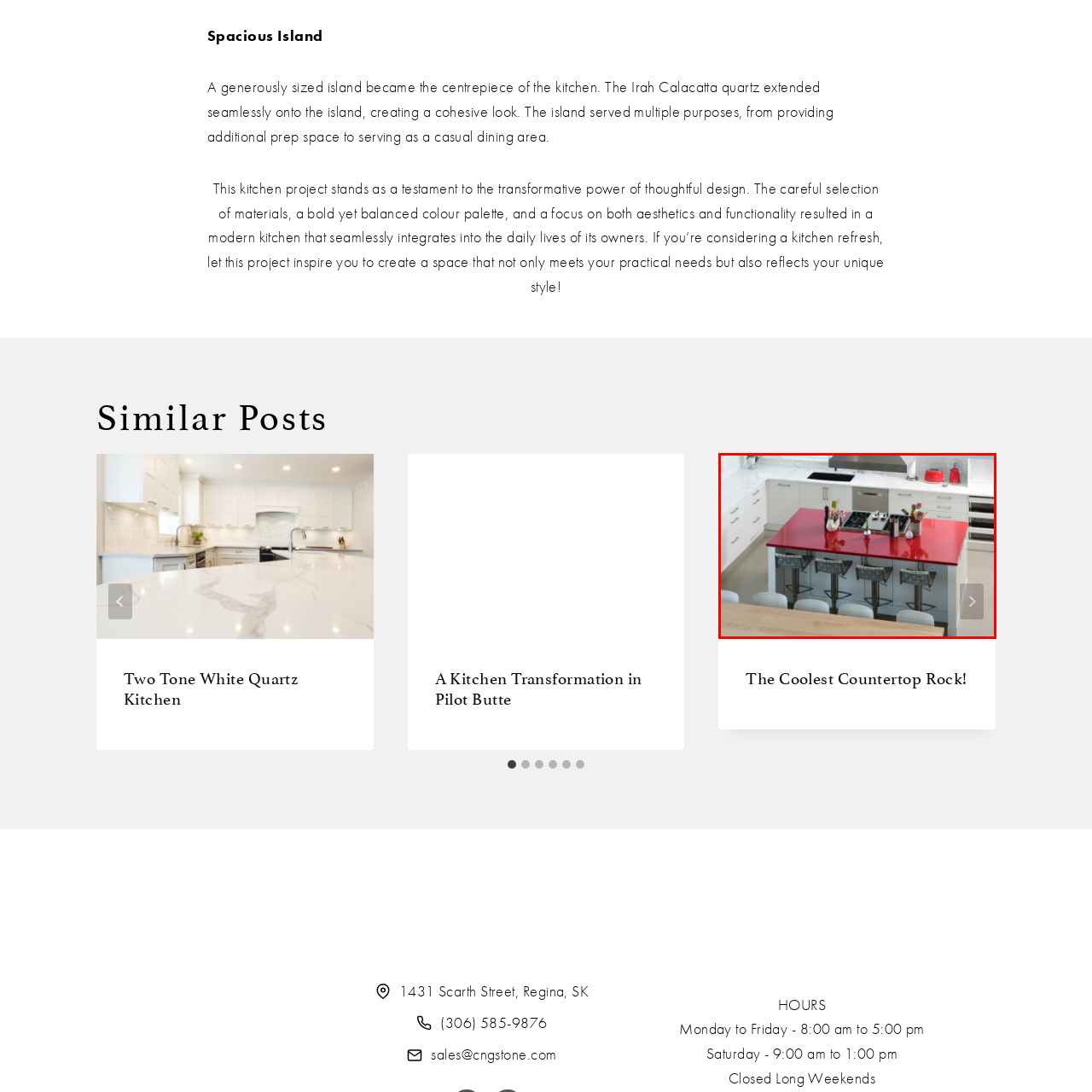Offer a detailed account of the image that is framed by the red bounding box.

This image showcases a modern kitchen featuring a striking red kitchen island, which serves as both a functional workspace and a casual dining area. The island is equipped with a gas cooktop, surrounded by sleek bar stools that invite social interaction. The kitchen's cabinetry is predominantly white, creating a bright and airy atmosphere, while the minimalist design is complemented by stainless steel appliances and tasteful kitchenware. The combination of daring color on the island and the clean lines of the cabinetry exemplifies a contemporary approach to kitchen design, making it a central focus of the home. This vibrant setup inspires creativity in cooking and entertaining, embodying a harmonious blend of style and practicality.